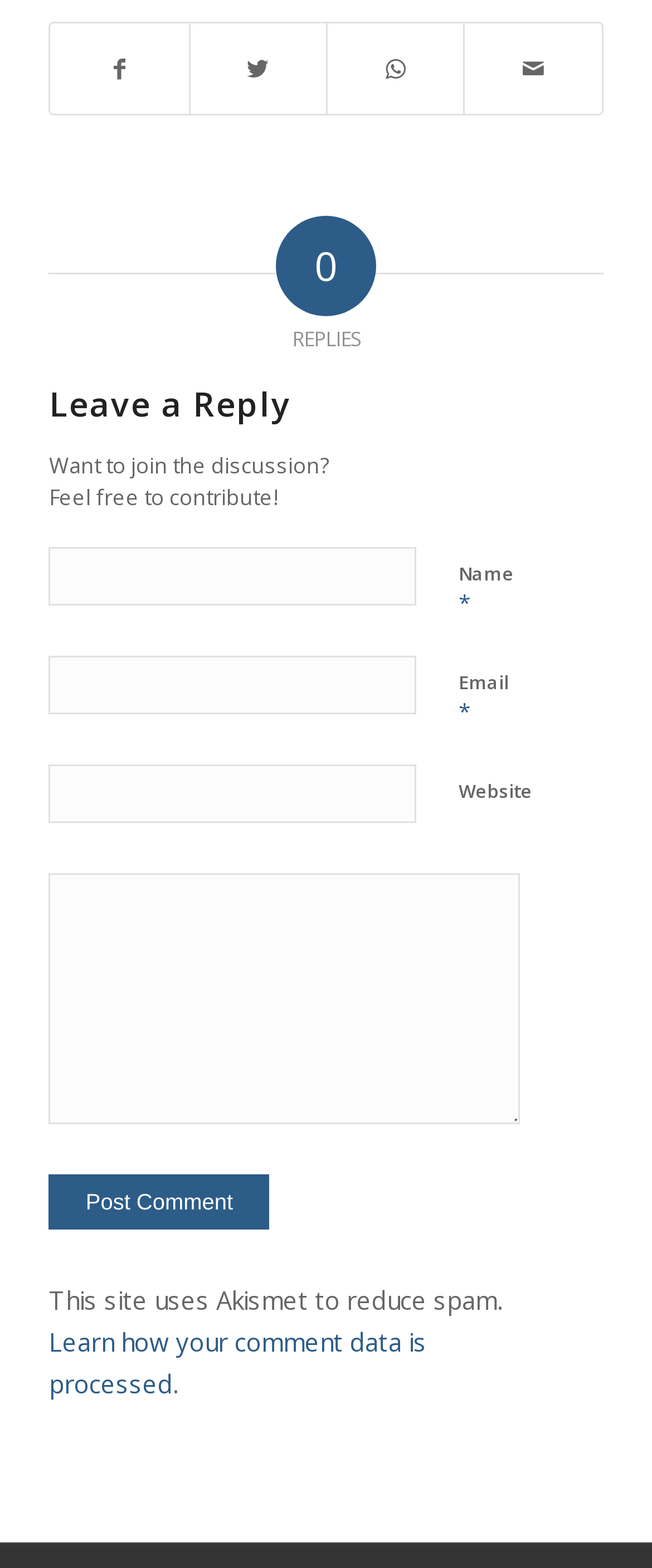Reply to the question below using a single word or brief phrase:
How many required fields are there in the comment form?

3